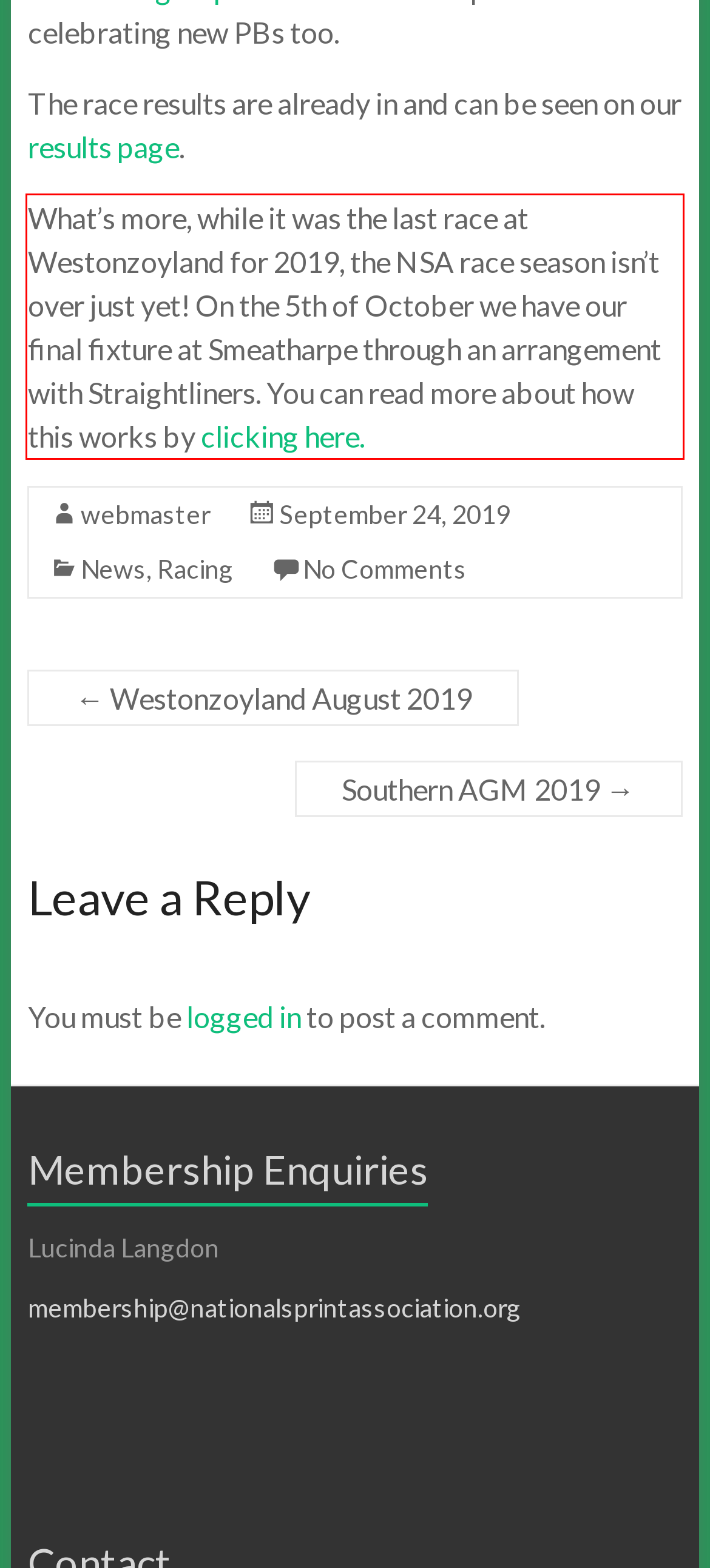Using OCR, extract the text content found within the red bounding box in the given webpage screenshot.

What’s more, while it was the last race at Westonzoyland for 2019, the NSA race season isn’t over just yet! On the 5th of October we have our final fixture at Smeatharpe through an arrangement with Straightliners. You can read more about how this works by clicking here.